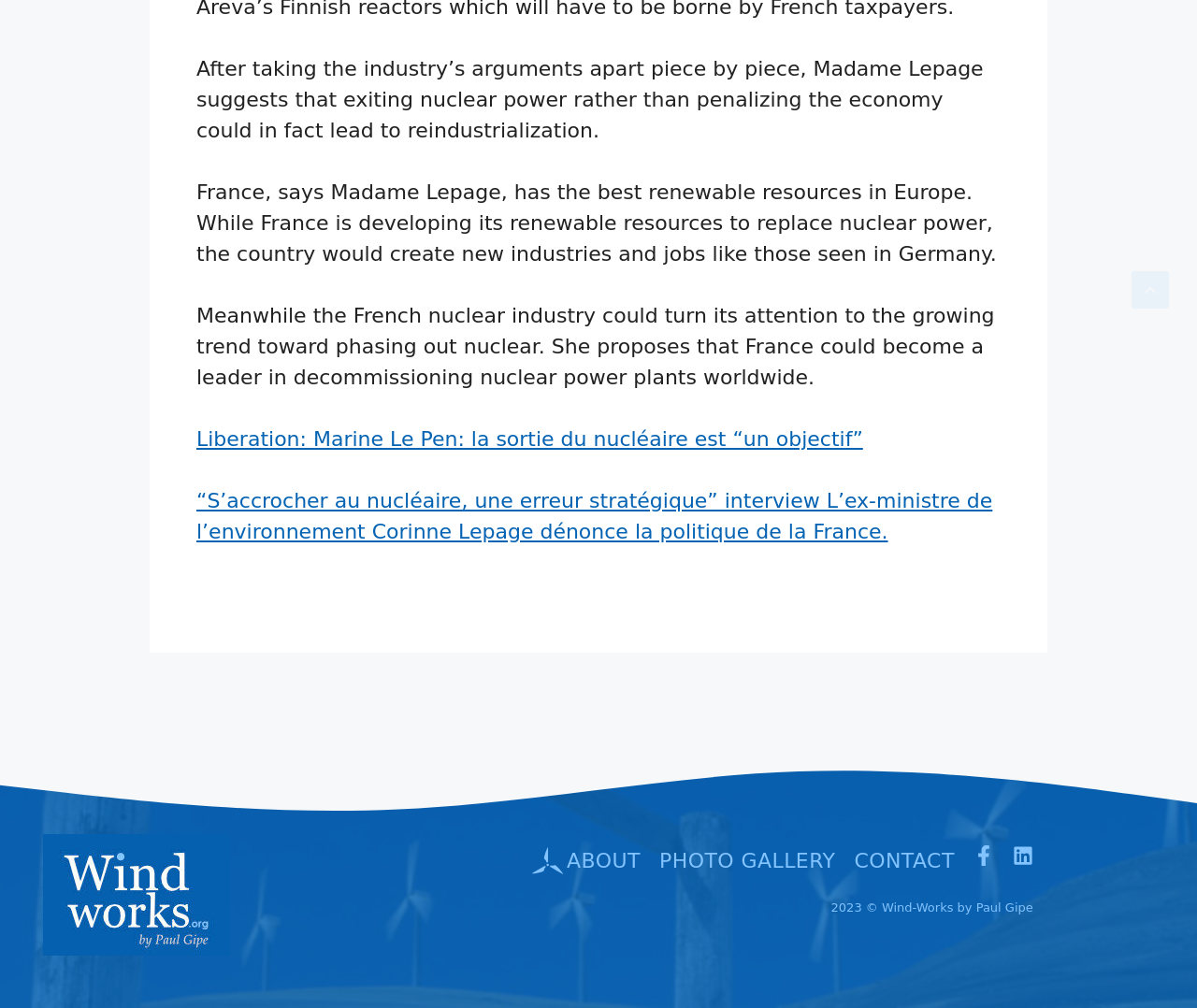Using the information shown in the image, answer the question with as much detail as possible: What are the main sections of the website?

The main sections of the website can be inferred from the links at the top of the page, which include 'ABOUT', 'PHOTO GALLERY', and 'CONTACT'.